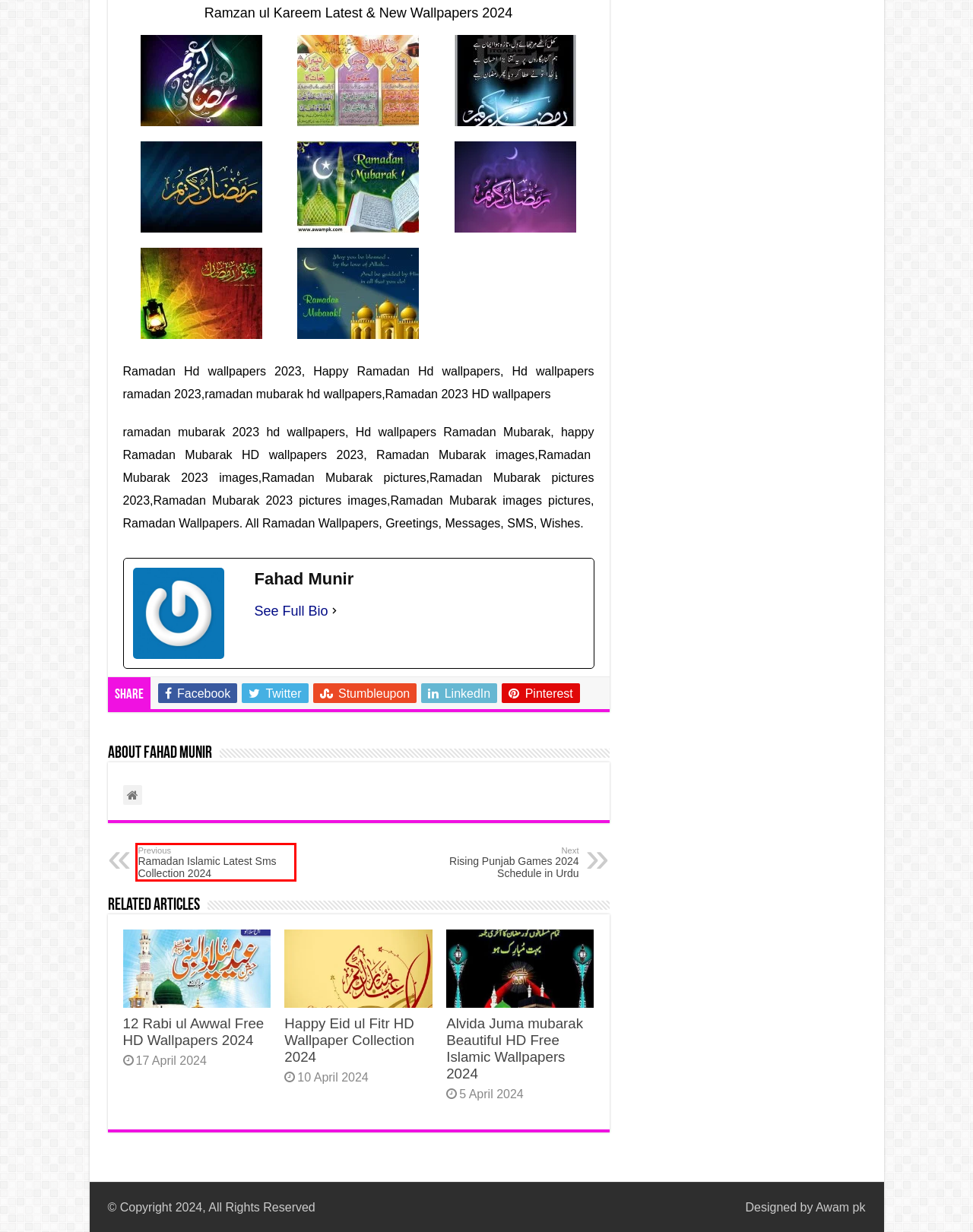After examining the screenshot of a webpage with a red bounding box, choose the most accurate webpage description that corresponds to the new page after clicking the element inside the red box. Here are the candidates:
A. Contact Us | Awam PK
B. Prize Bonds | awampk
C. Last Jumma Muarak Ramadan Sharif Wallpapers 2024
D. Ramadan Islamic Latest Sms Collection 2024
E. 12 Rabi ul awal Free HD Wallpapers 2024
F. Rising Punjab Games 2024 Schedule in Urdu
G. Happy Eid ul Fitr HD Wallpaper Collection 2024
H. Fahad Munir | Awam Pk

D